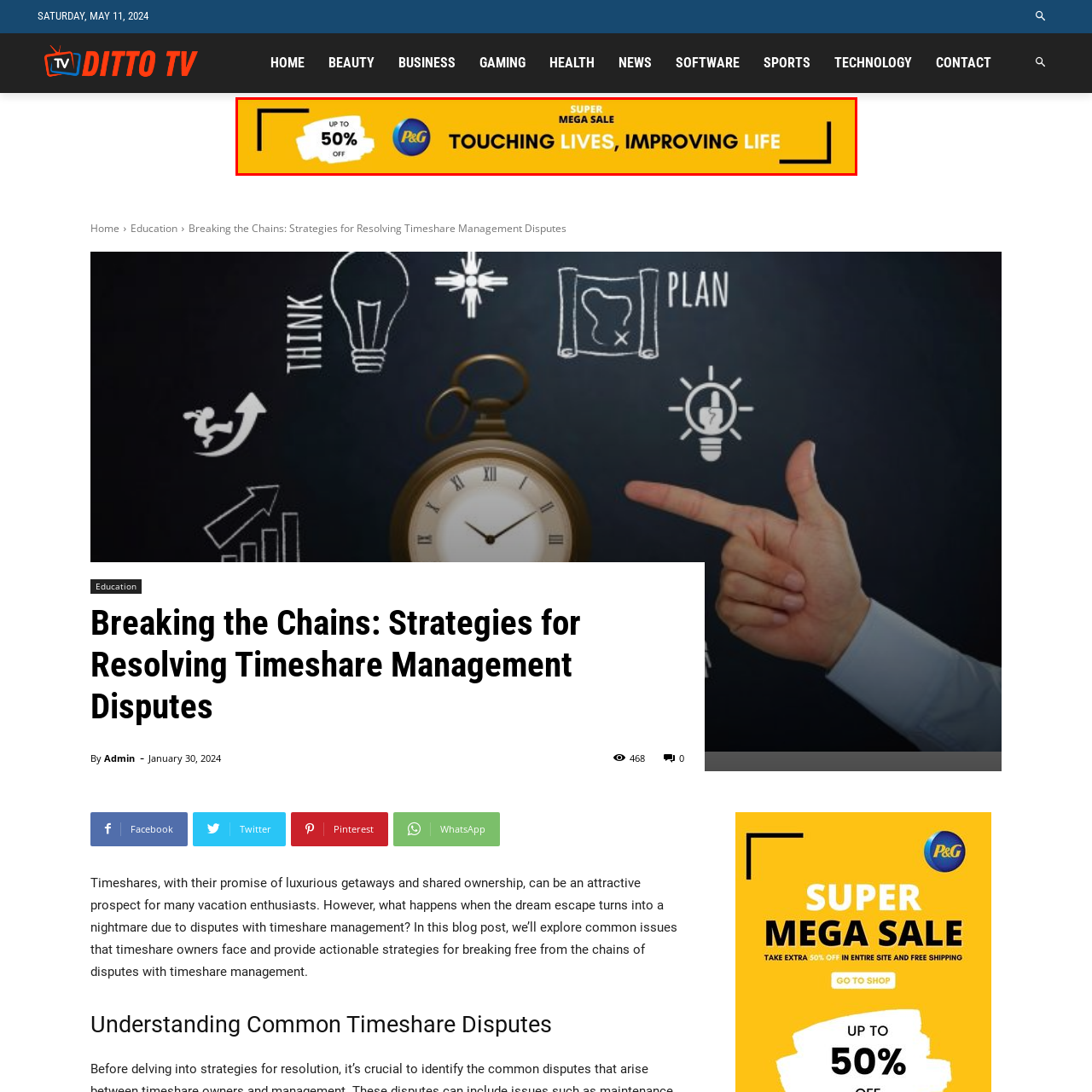What is the maximum discount percentage mentioned in the advertisement?
Inspect the image enclosed by the red bounding box and provide a detailed and comprehensive answer to the question.

The caption highlights that the promotional banner emphasizes significant discounts, stating 'UP TO 50% OFF' in a white, dynamic speech bubble design, which implies that the maximum discount percentage mentioned in the advertisement is 50%.